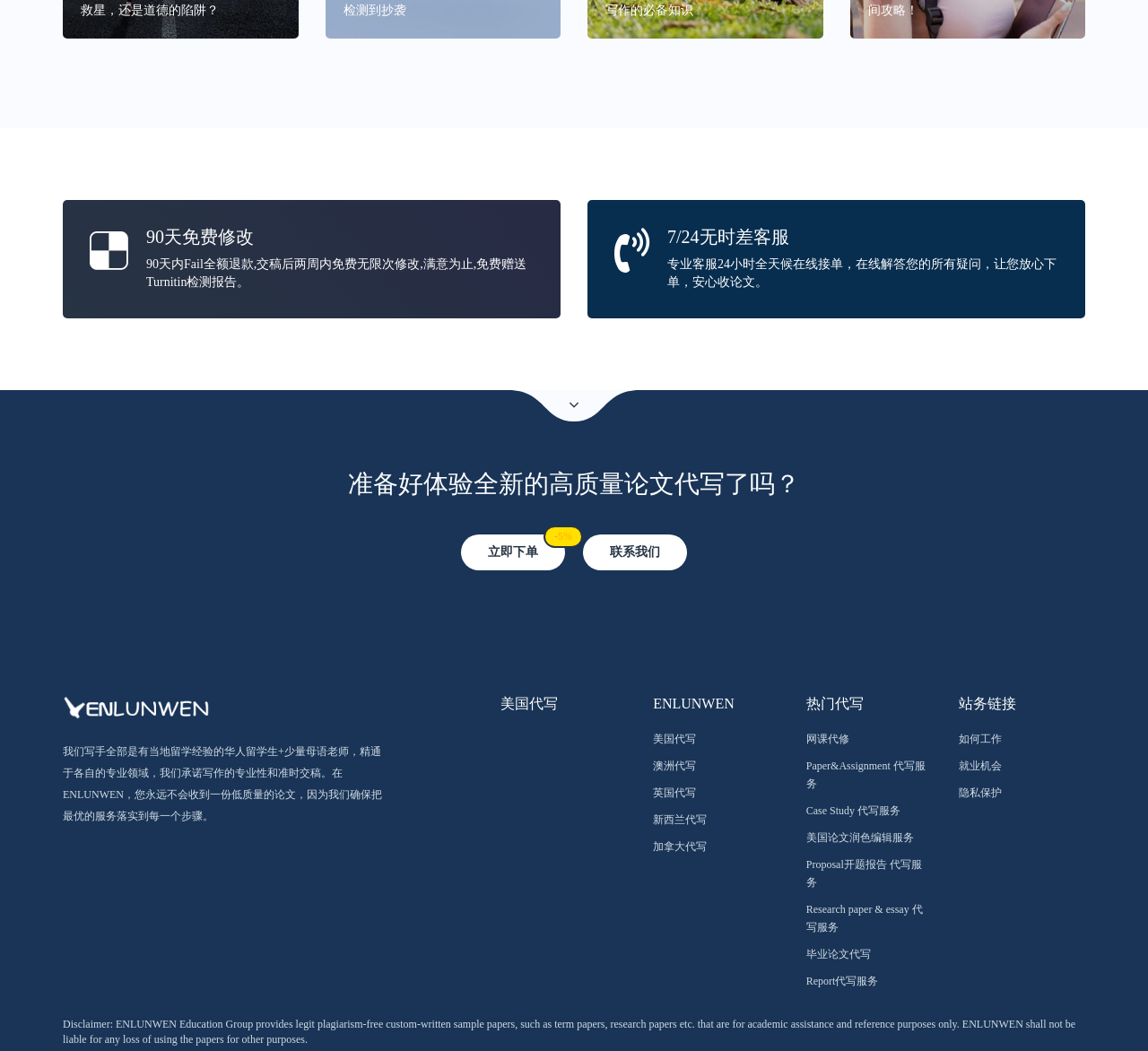What is the name of the education group?
Observe the image and answer the question with a one-word or short phrase response.

ENLUNWEN Education Group